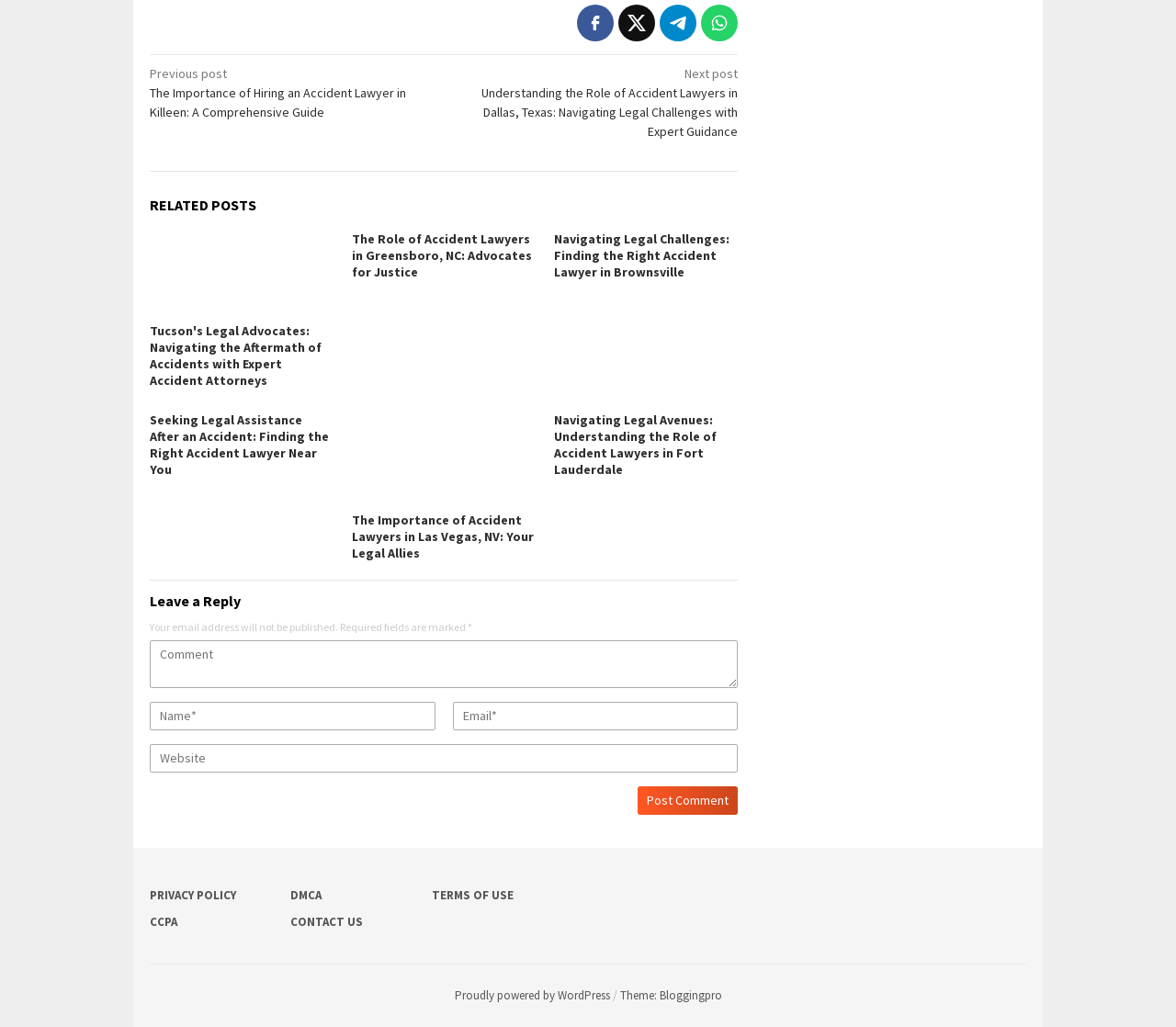What type of posts are related to the current post?
Please provide a single word or phrase answer based on the image.

Accident lawyers and Forex